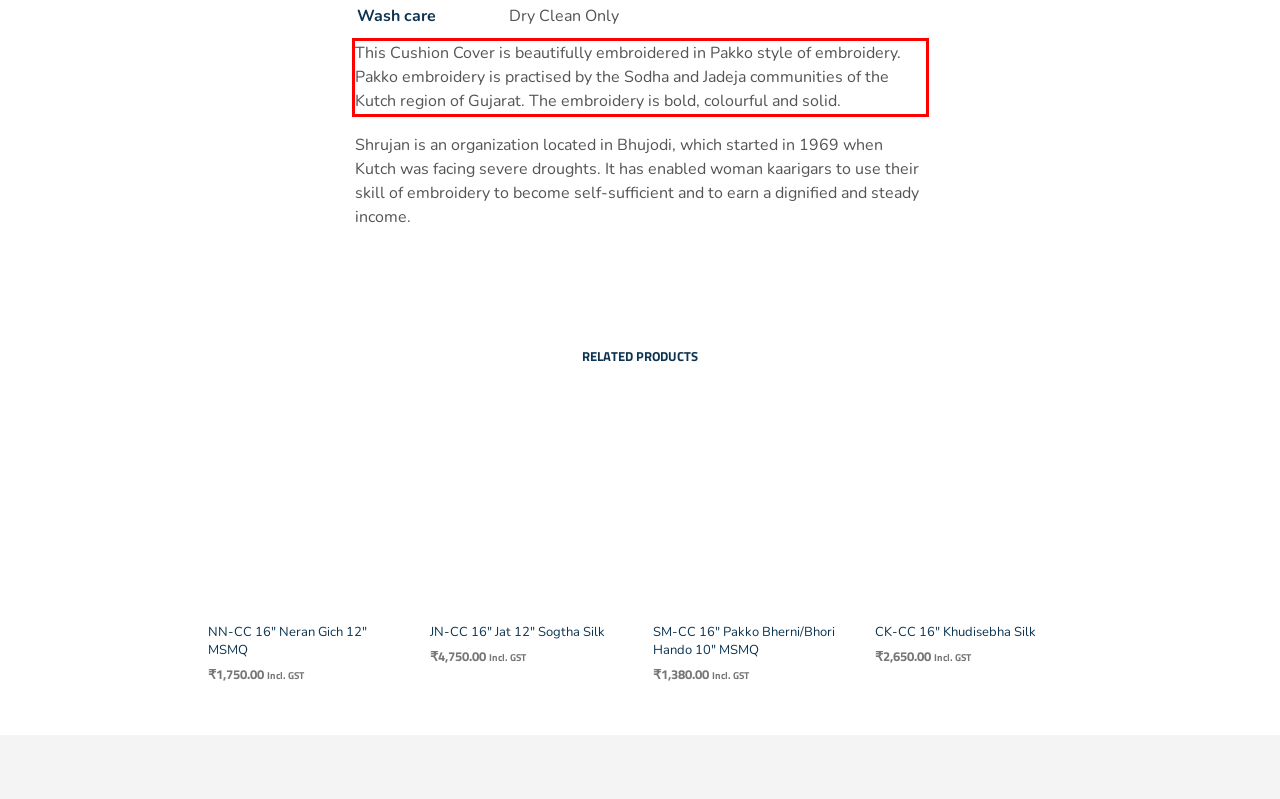You are provided with a webpage screenshot that includes a red rectangle bounding box. Extract the text content from within the bounding box using OCR.

This Cushion Cover is beautifully embroidered in Pakko style of embroidery. Pakko embroidery is practised by the Sodha and Jadeja communities of the Kutch region of Gujarat. The embroidery is bold, colourful and solid.